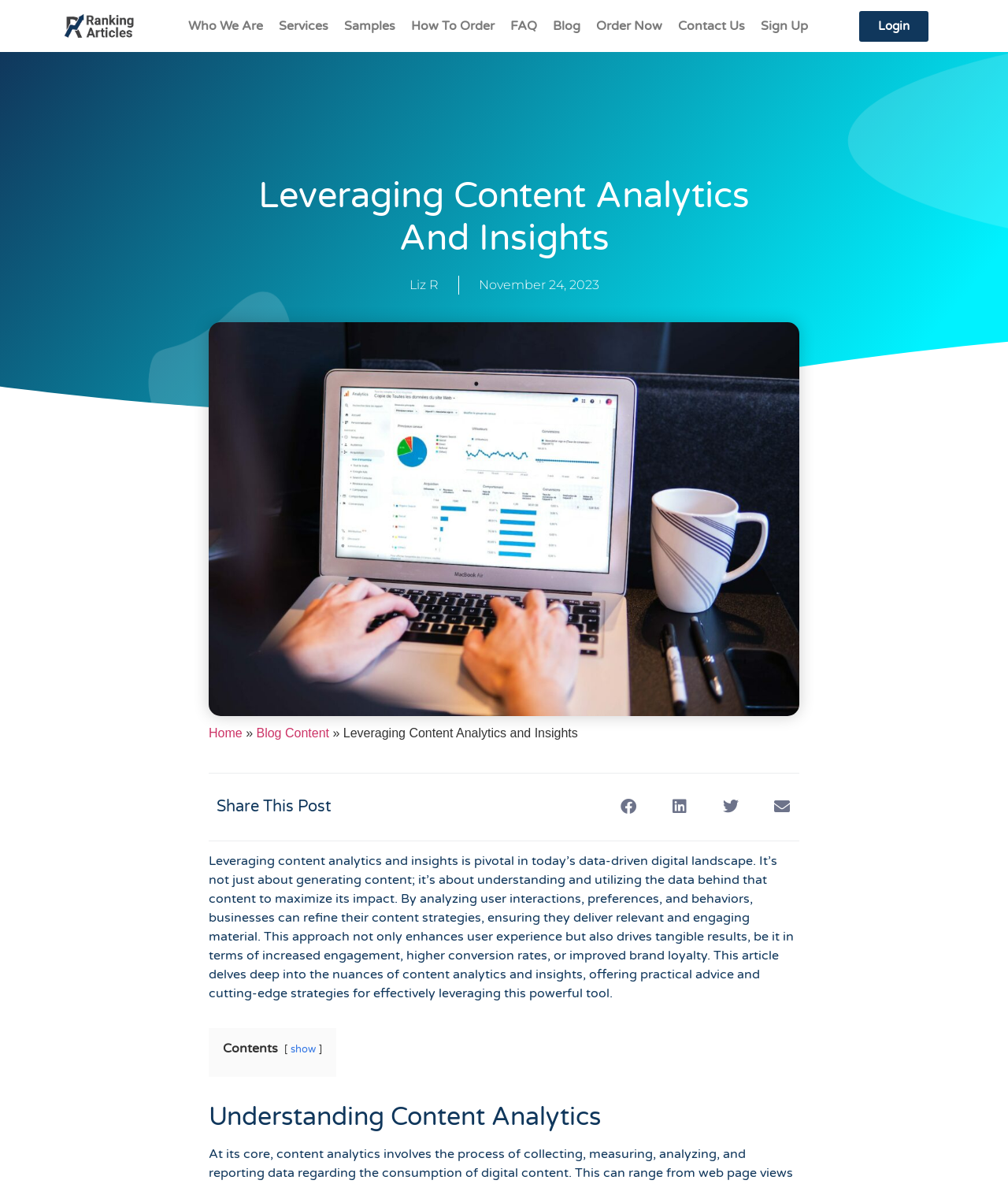Identify the bounding box coordinates for the element you need to click to achieve the following task: "Click the 'Order Now' button". The coordinates must be four float values ranging from 0 to 1, formatted as [left, top, right, bottom].

[0.583, 0.007, 0.665, 0.037]